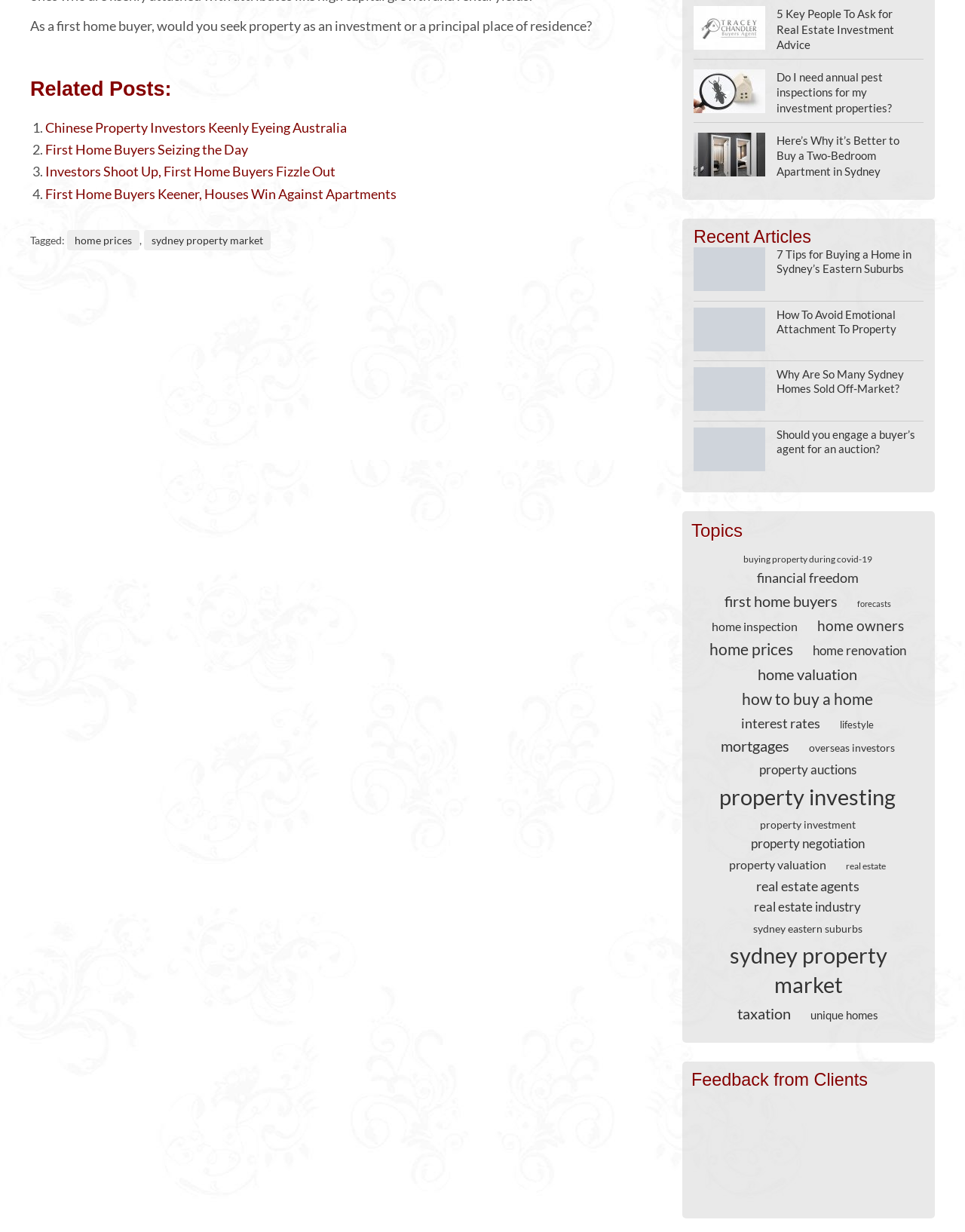Identify the bounding box coordinates for the region of the element that should be clicked to carry out the instruction: "Learn about 'property investing'". The bounding box coordinates should be four float numbers between 0 and 1, i.e., [left, top, right, bottom].

[0.738, 0.636, 0.936, 0.657]